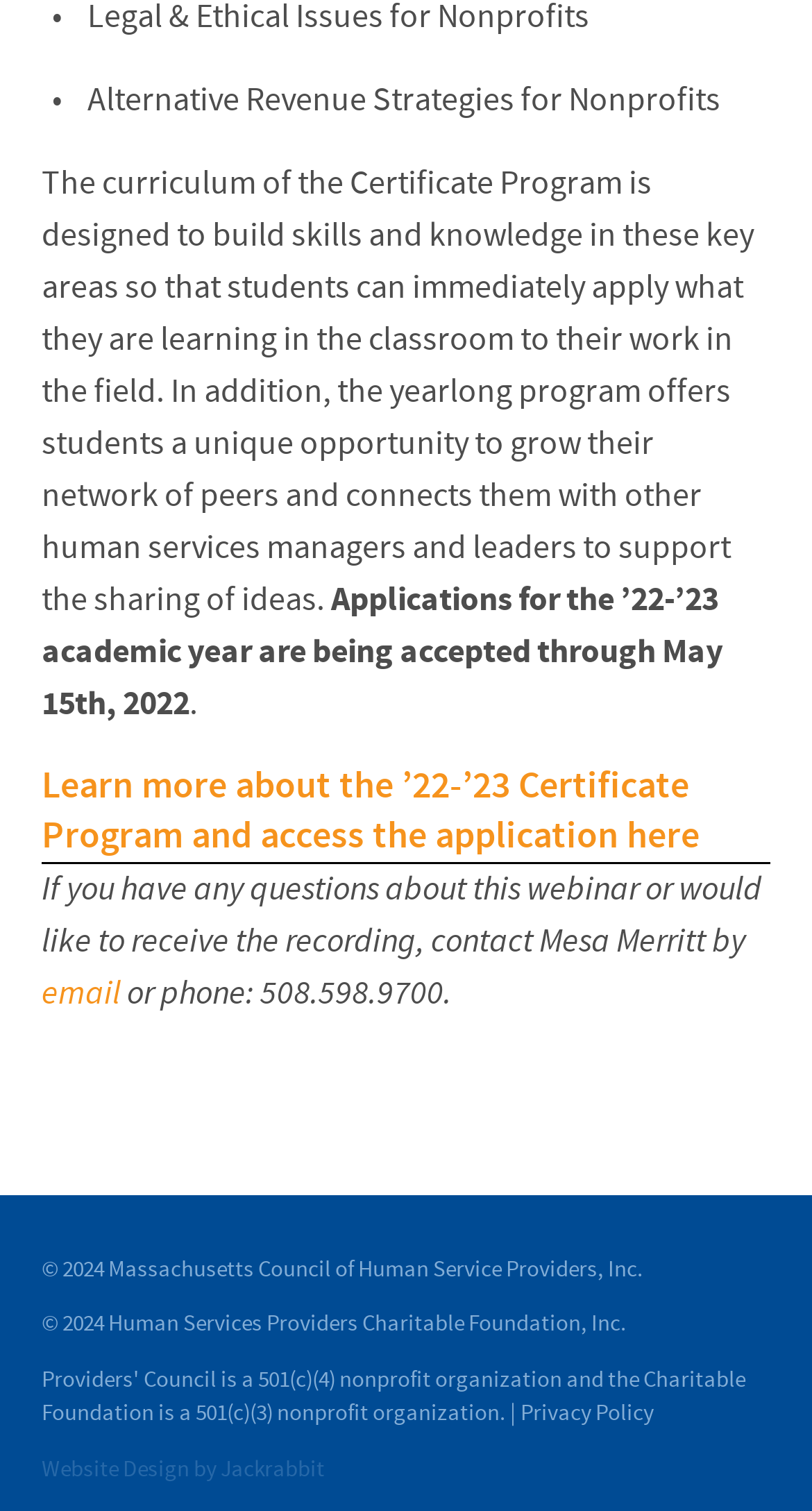Calculate the bounding box coordinates of the UI element given the description: "Jackrabbit".

[0.272, 0.963, 0.4, 0.982]